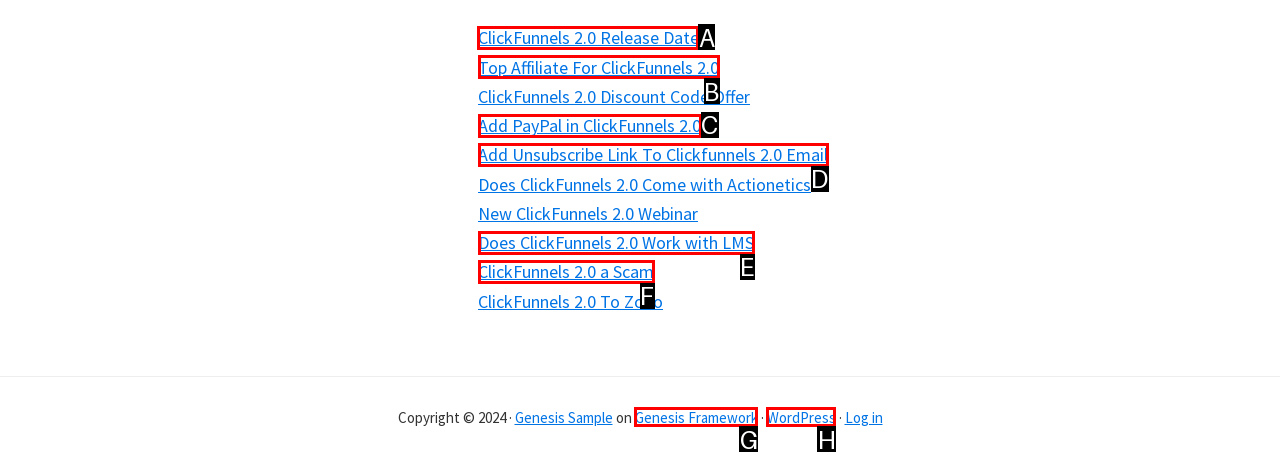Which HTML element should be clicked to complete the task: Learn about ClickFunnels 2.0 release date? Answer with the letter of the corresponding option.

A